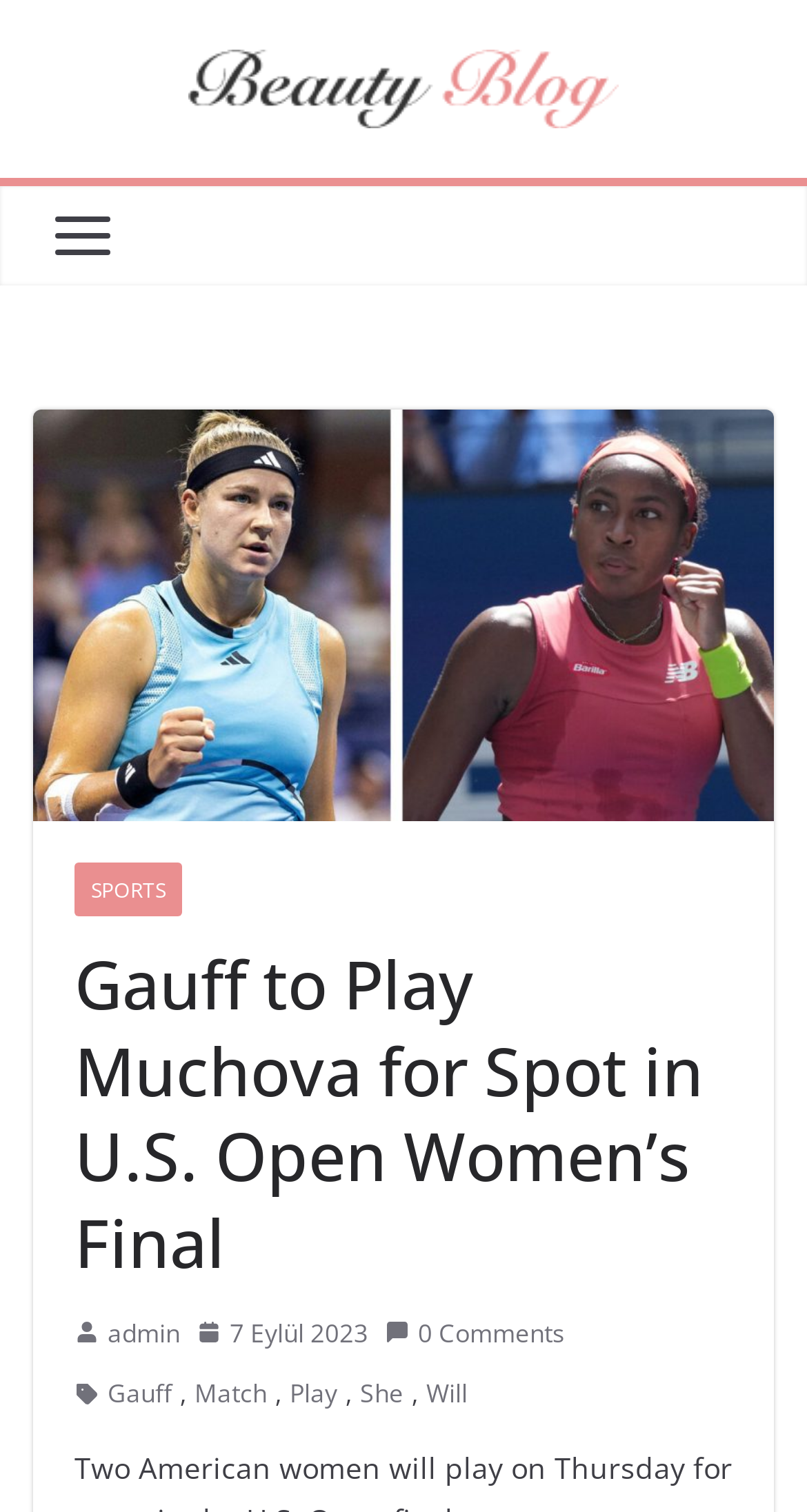Respond to the question below with a single word or phrase:
What is the name of the website?

Web Health Center